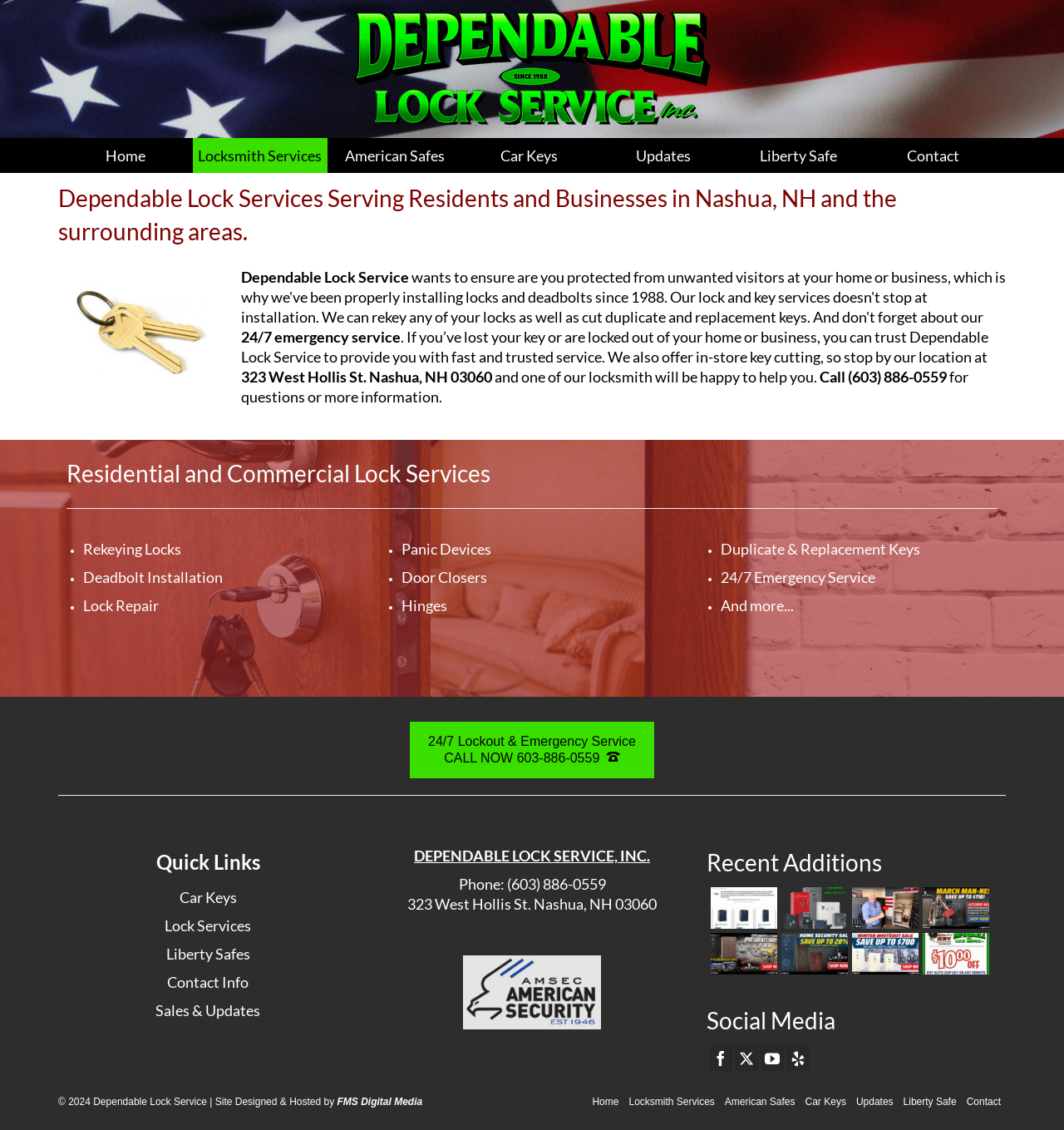What types of services does the lock service company offer?
Refer to the image and give a detailed answer to the query.

The types of services offered by the lock service company can be found in the list of services under the heading 'Residential and Commercial Lock Services', which includes lock installation, rekeying, deadbolt installation, lock repair, panic devices, door closers, hinges, duplicate and replacement keys, and 24/7 emergency service.